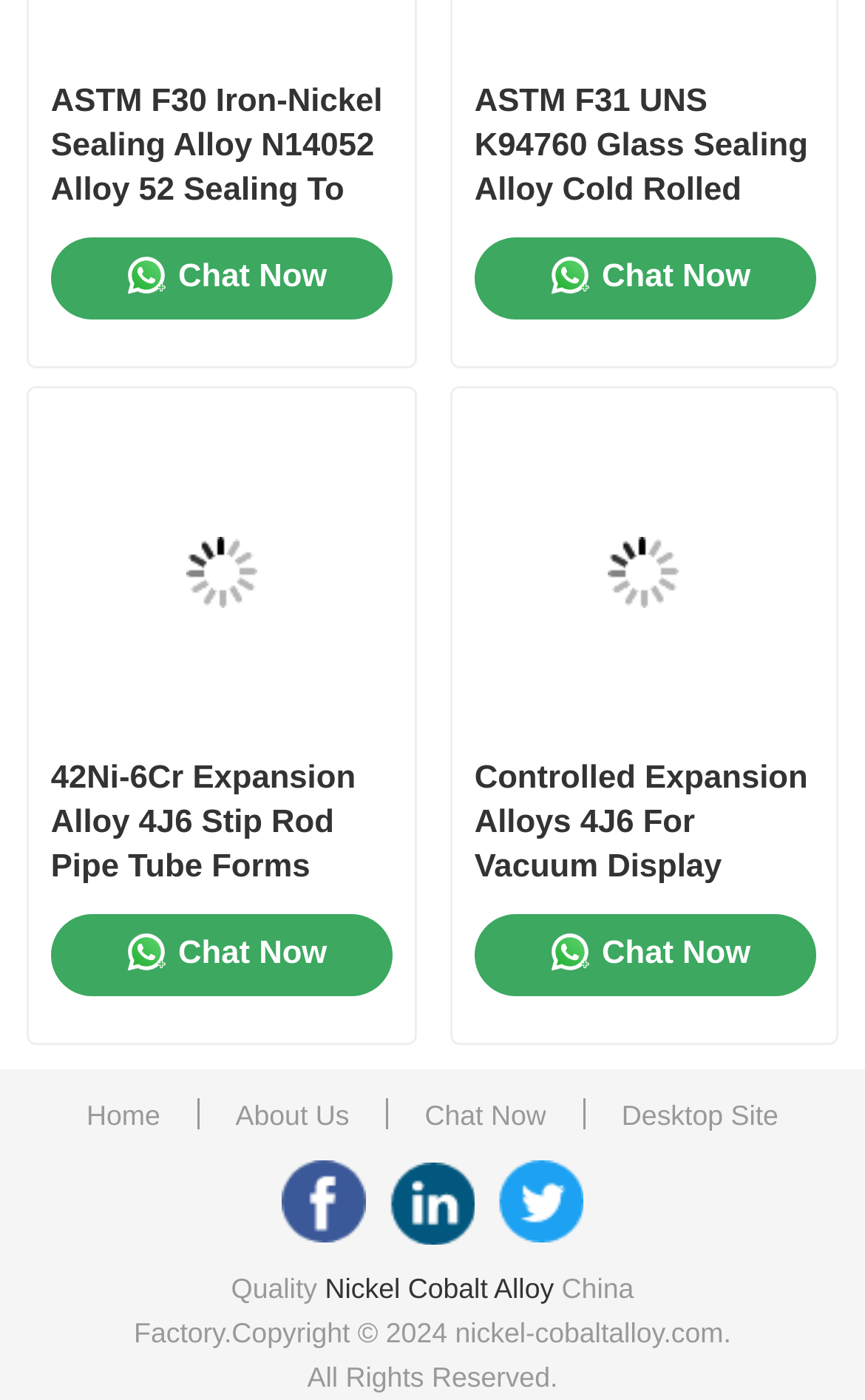Answer the question below using just one word or a short phrase: 
What is the alloy mentioned in the second link on the left side?

Alloy 52